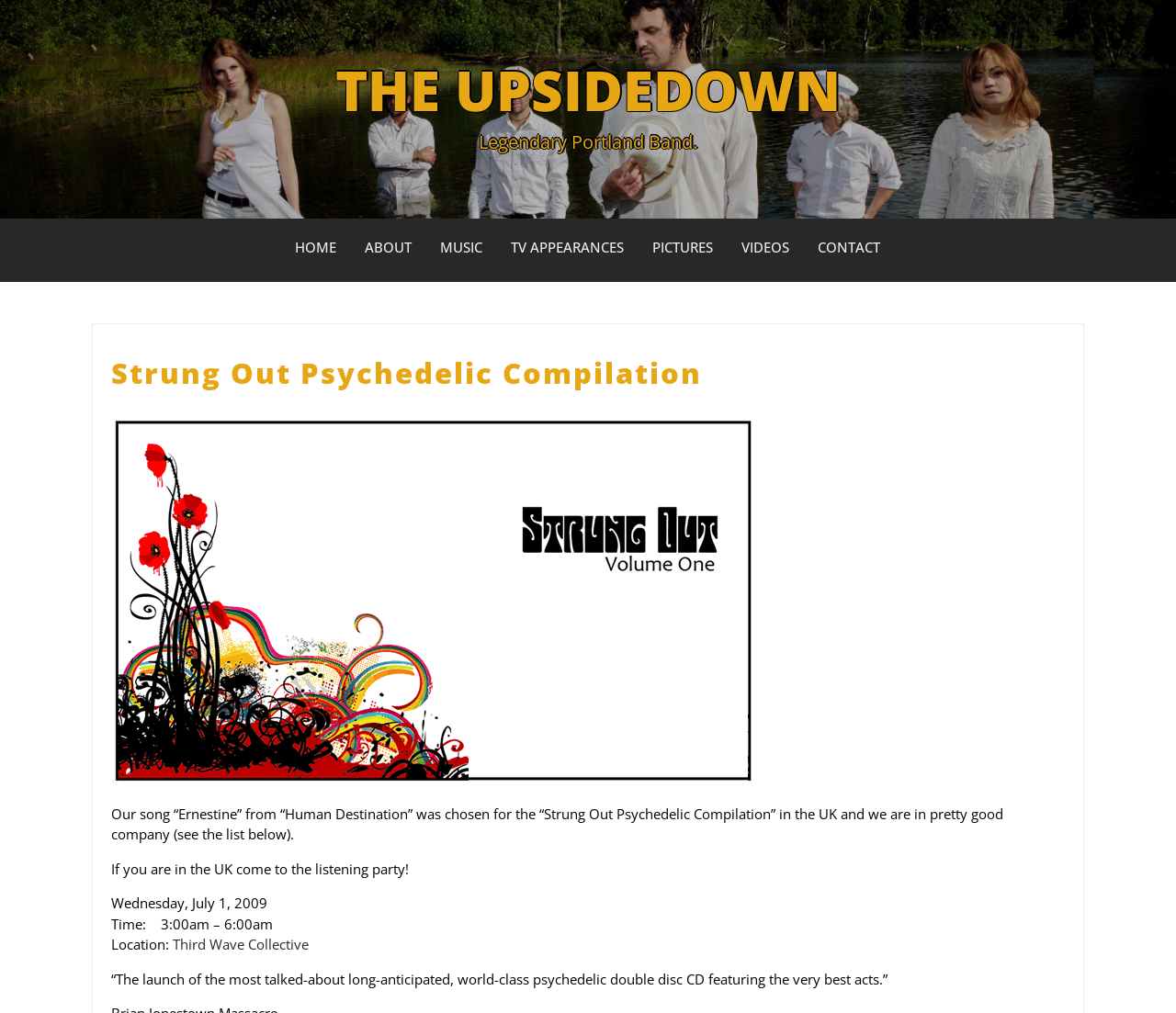Please identify the coordinates of the bounding box that should be clicked to fulfill this instruction: "visit THE UPSIDEDOWN website".

[0.285, 0.051, 0.715, 0.126]